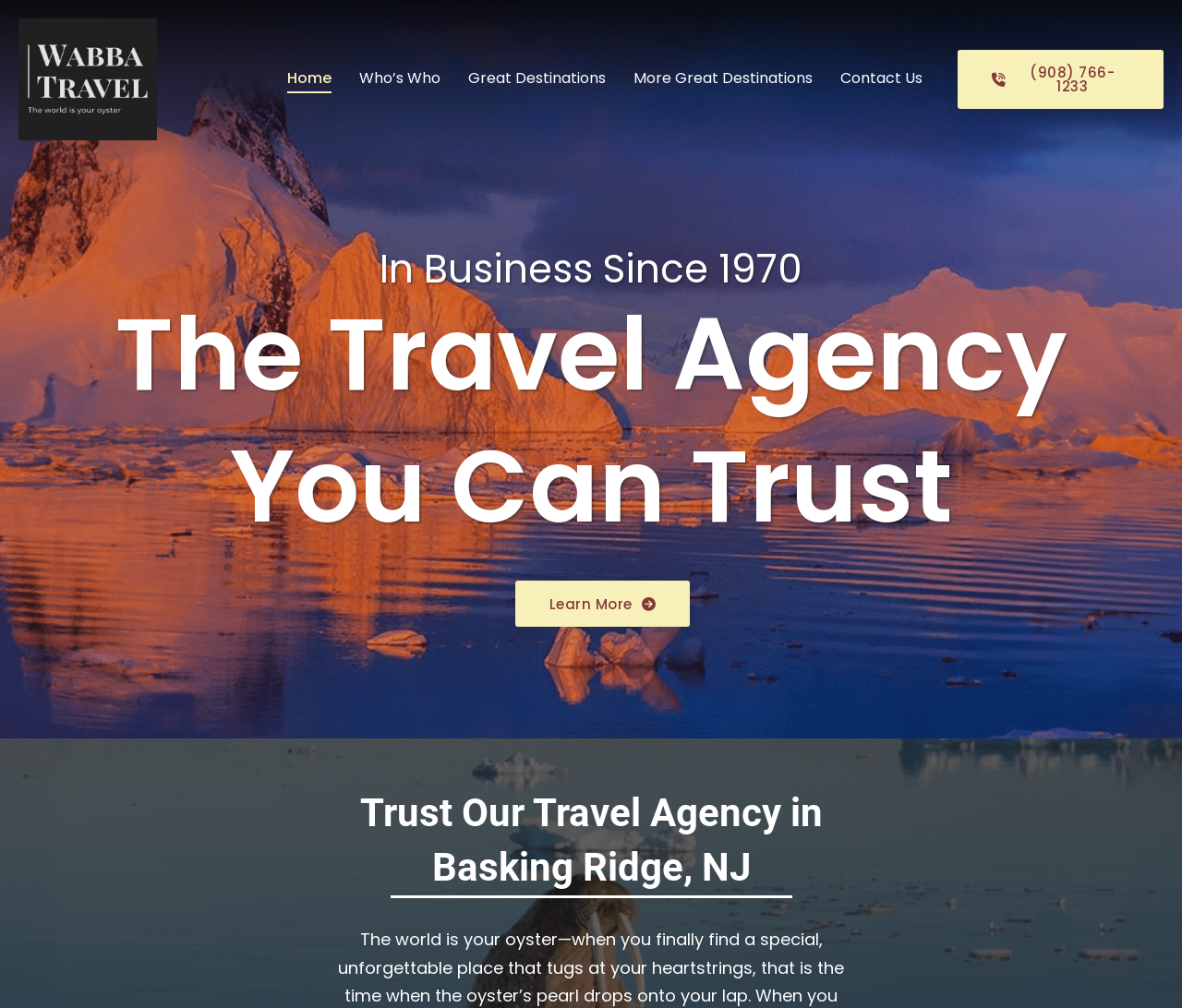What is the name of the travel agency?
Answer with a single word or short phrase according to what you see in the image.

Wabba Travel